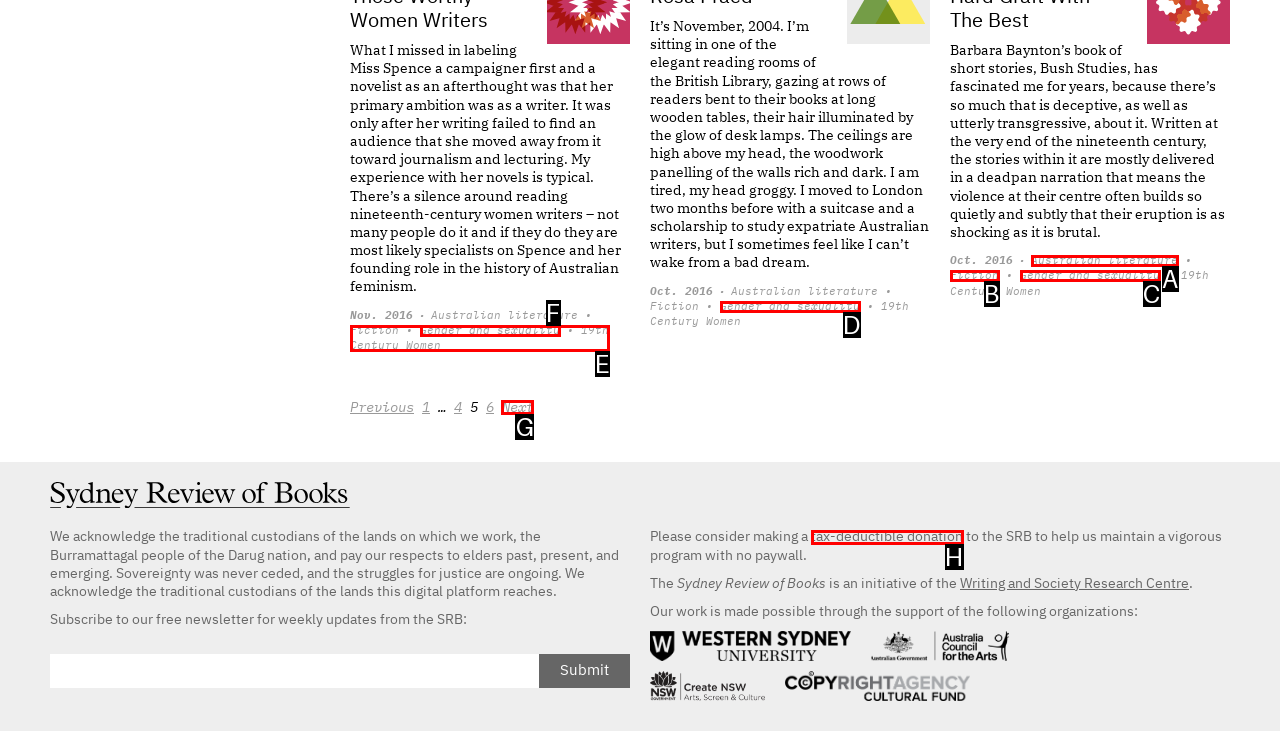Choose the HTML element that should be clicked to accomplish the task: Click on the 'Next' link. Answer with the letter of the chosen option.

G